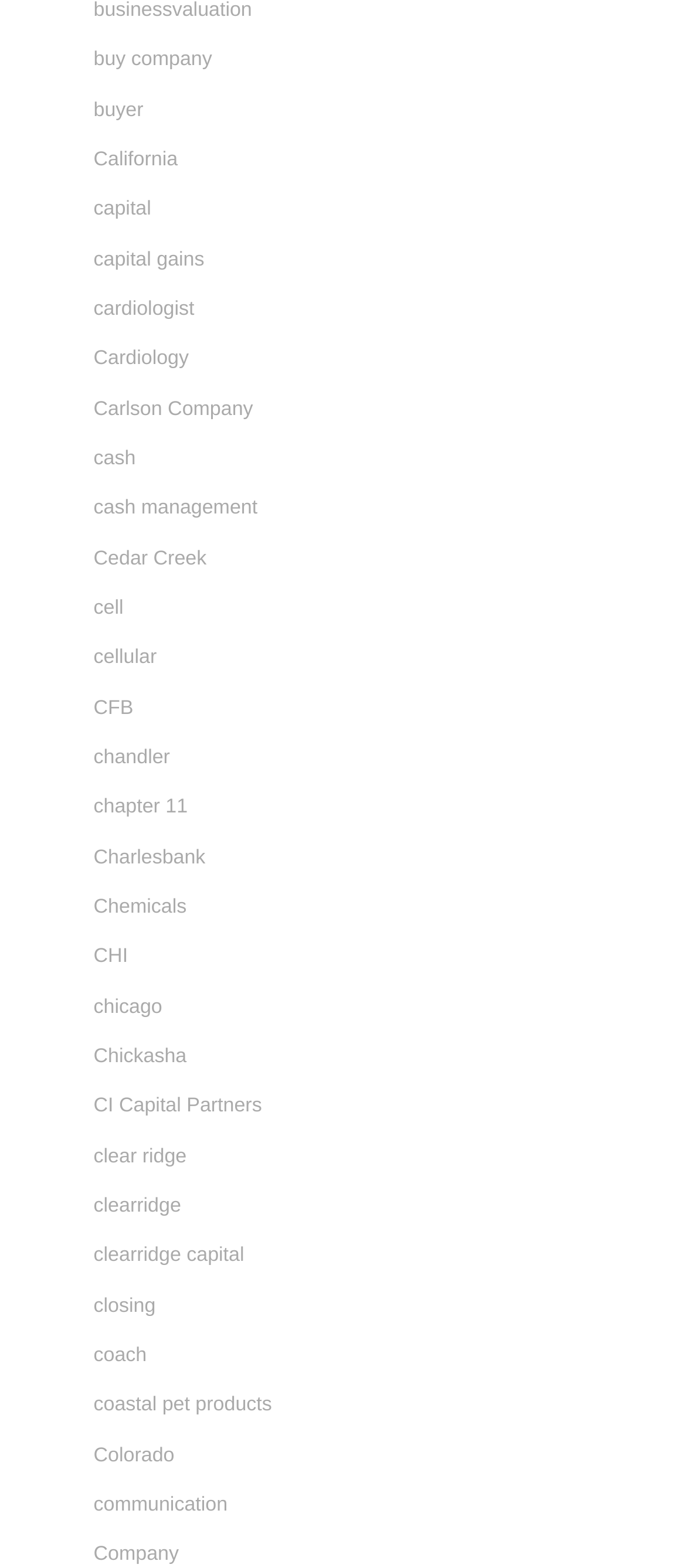What is the first link on the webpage?
From the image, provide a succinct answer in one word or a short phrase.

businessvaluation